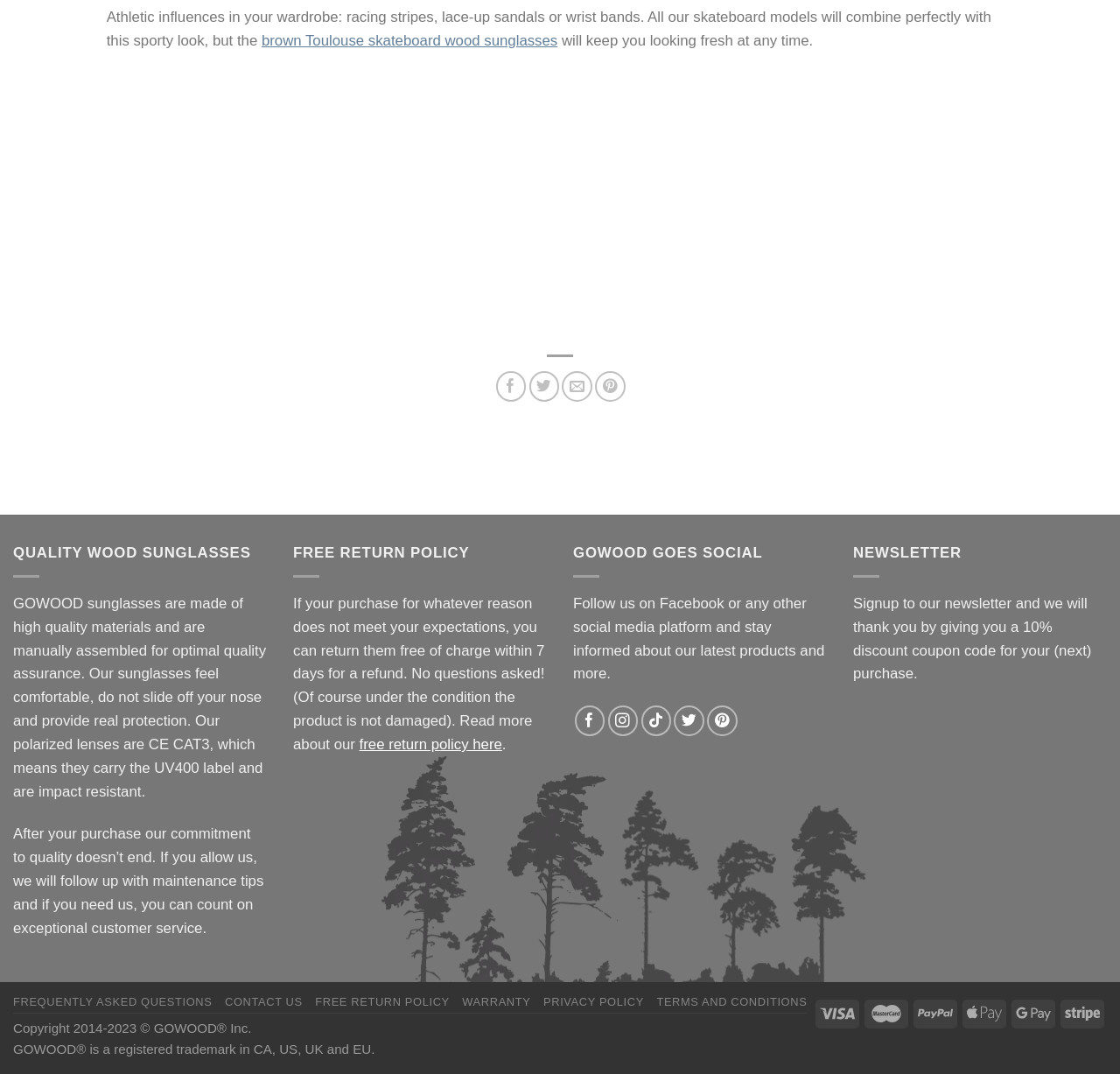What is the brand name of the sunglasses? Please answer the question using a single word or phrase based on the image.

GOWOOD